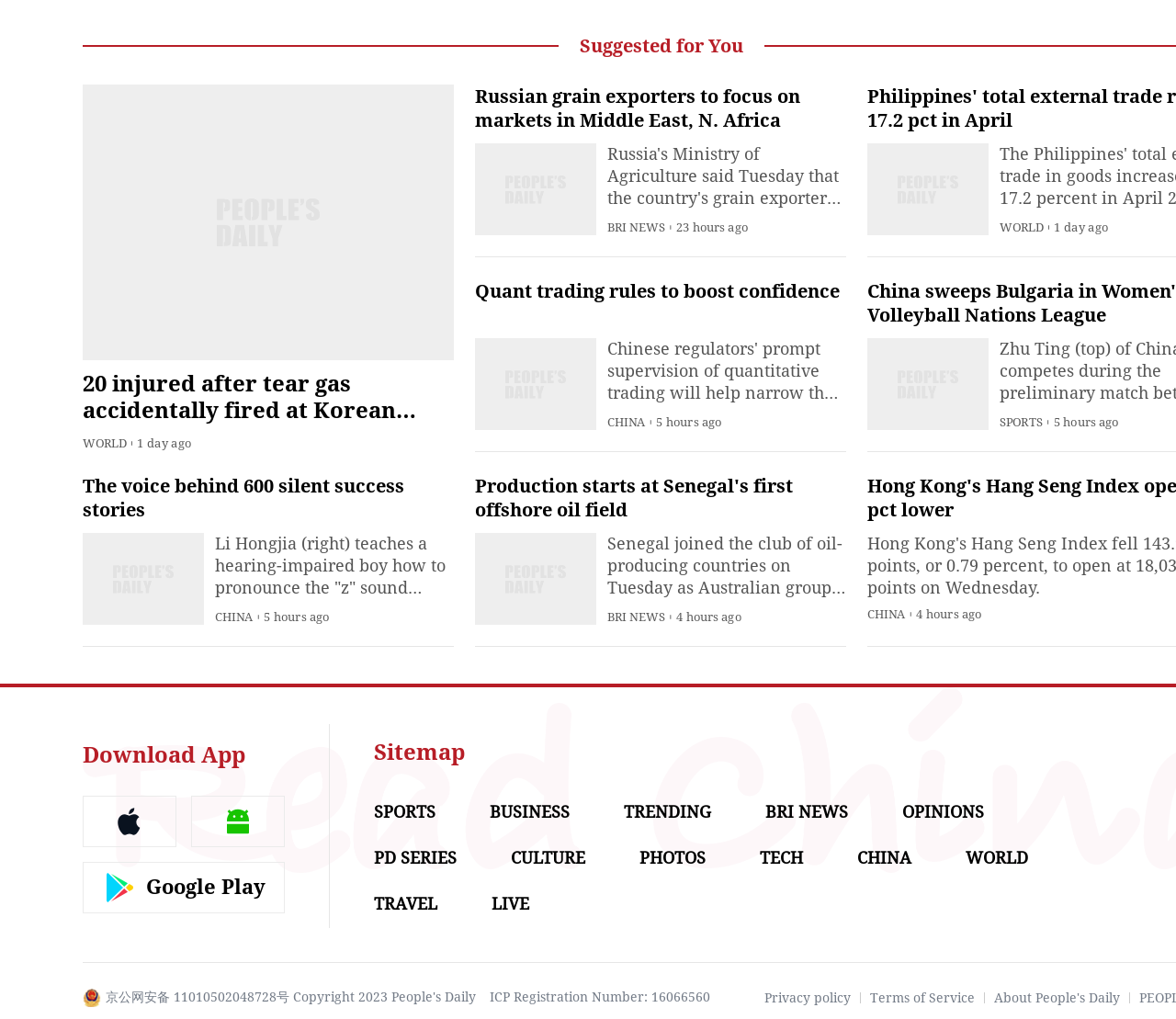What is the category of the news '20 injured after tear gas accidentally fired at Korean school in Tokyo'?
We need a detailed and meticulous answer to the question.

The category of the news '20 injured after tear gas accidentally fired at Korean school in Tokyo' can be determined by looking at the text 'WORLD' which is located above the news title and below the 'Suggested for You' header.